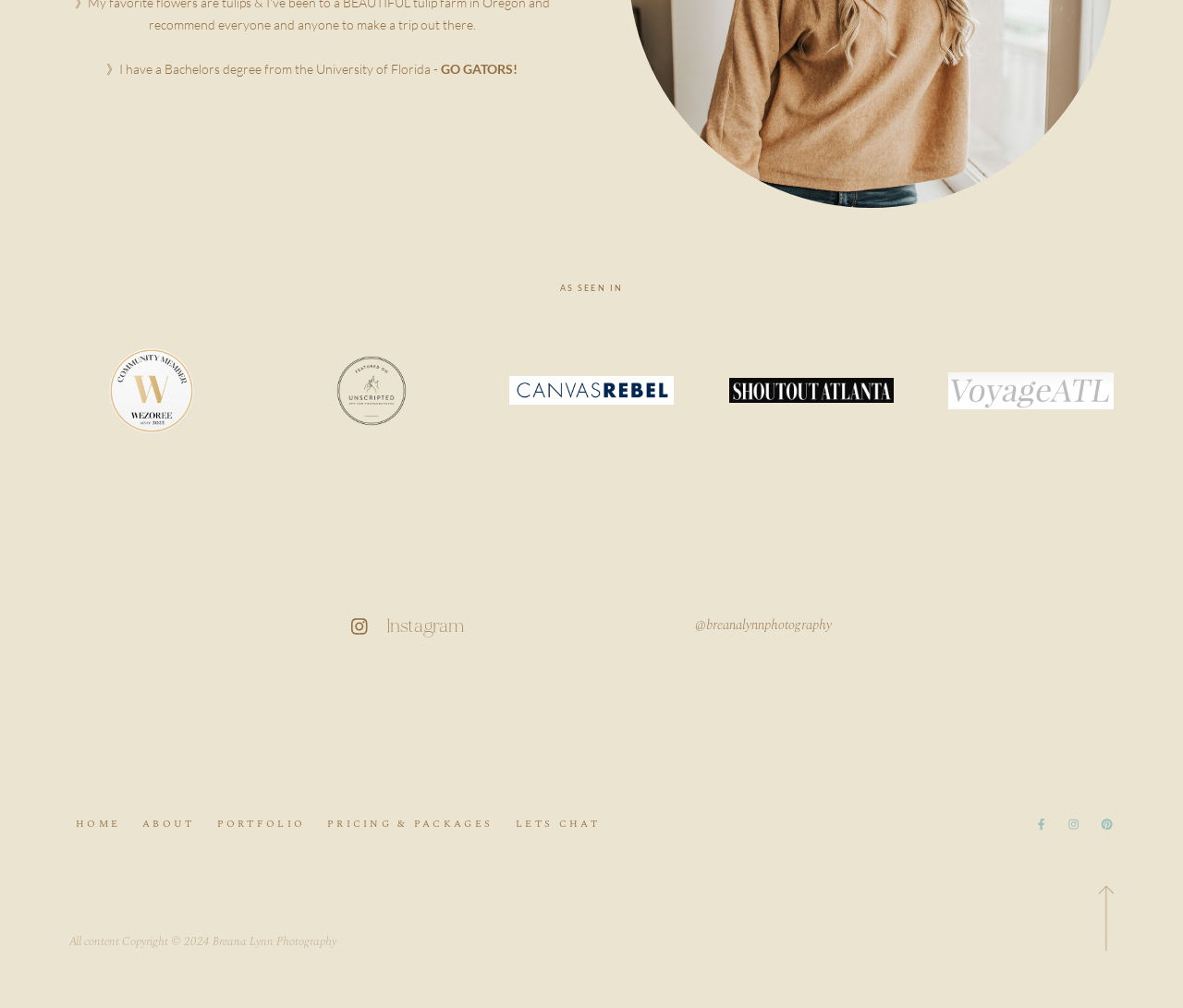Please analyze the image and provide a thorough answer to the question:
What is the copyright year mentioned in the webpage?

The webpage mentions 'All content Copyright © 2024 Breana Lynn Photography' in the static text element, indicating that the copyright year is 2024.